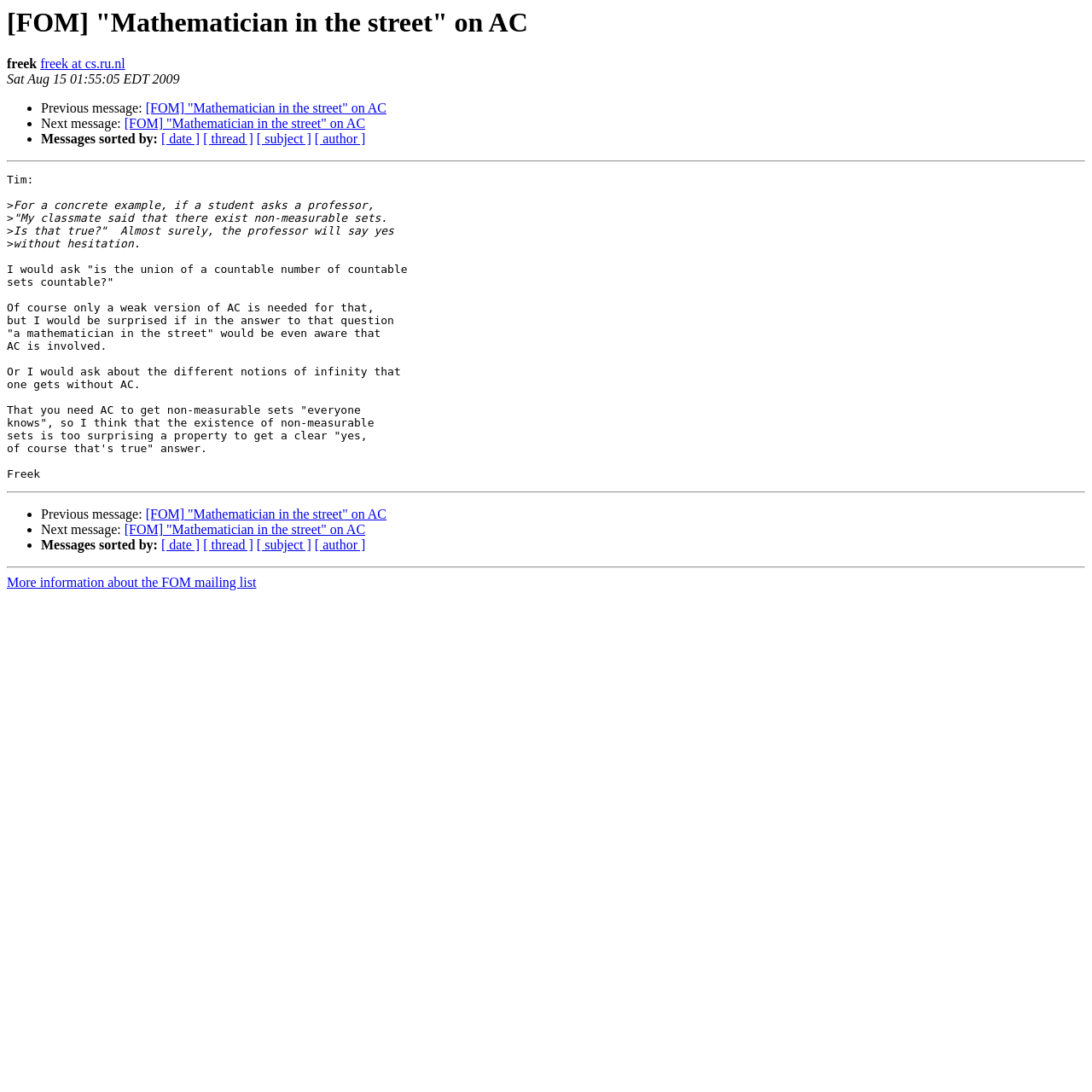Pinpoint the bounding box coordinates of the element you need to click to execute the following instruction: "Get more information about the FOM mailing list". The bounding box should be represented by four float numbers between 0 and 1, in the format [left, top, right, bottom].

[0.006, 0.527, 0.235, 0.54]